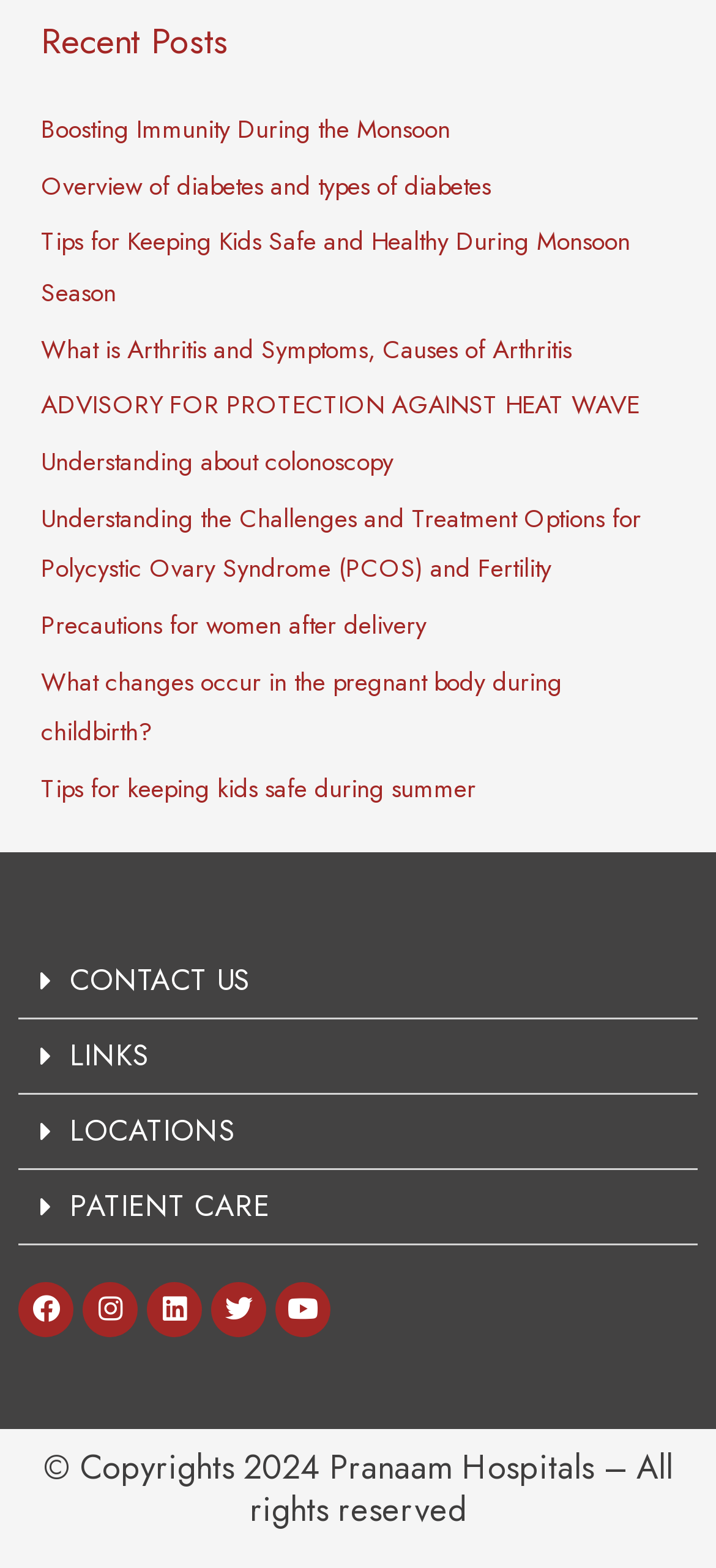Locate the bounding box coordinates of the clickable element to fulfill the following instruction: "Read the article 'Boosting Immunity During the Monsoon'". Provide the coordinates as four float numbers between 0 and 1 in the format [left, top, right, bottom].

[0.057, 0.07, 0.629, 0.093]